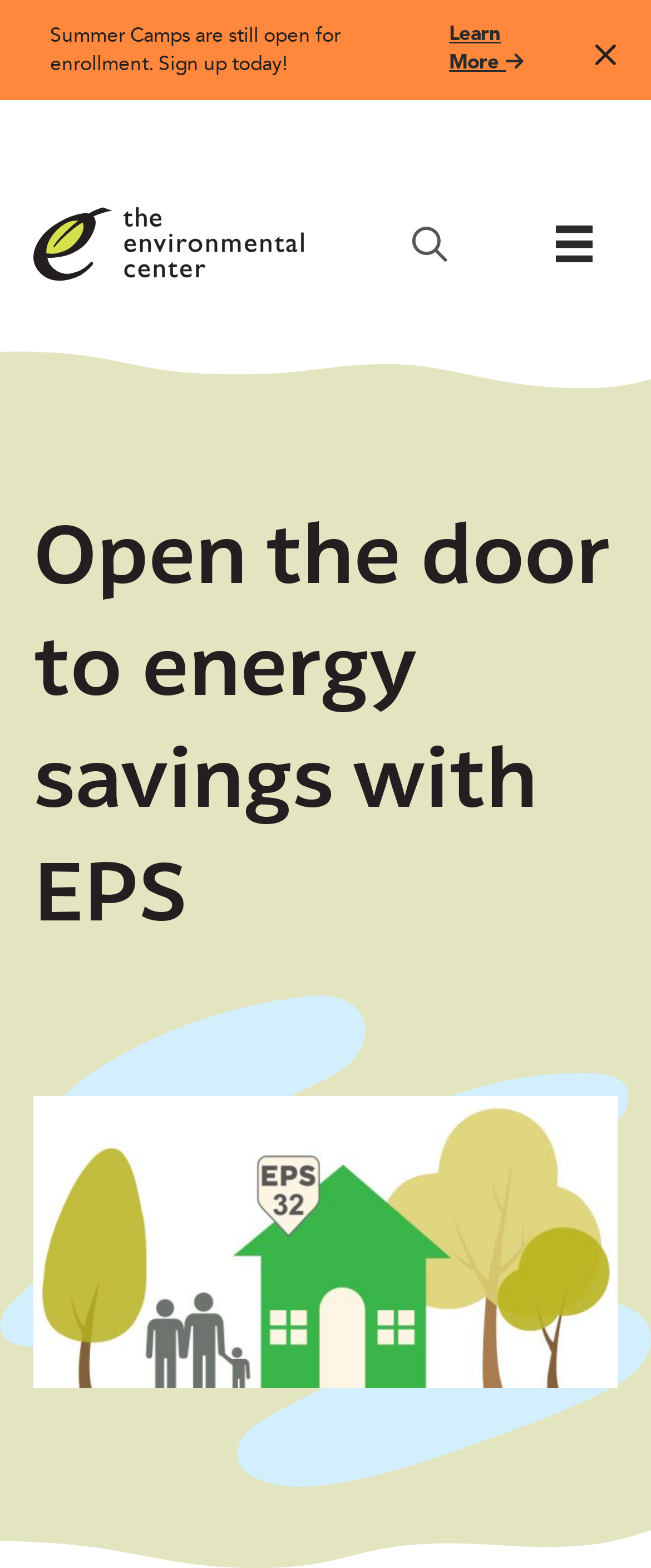What is the logo of the website?
Answer the question based on the image using a single word or a brief phrase.

The Environmental Center